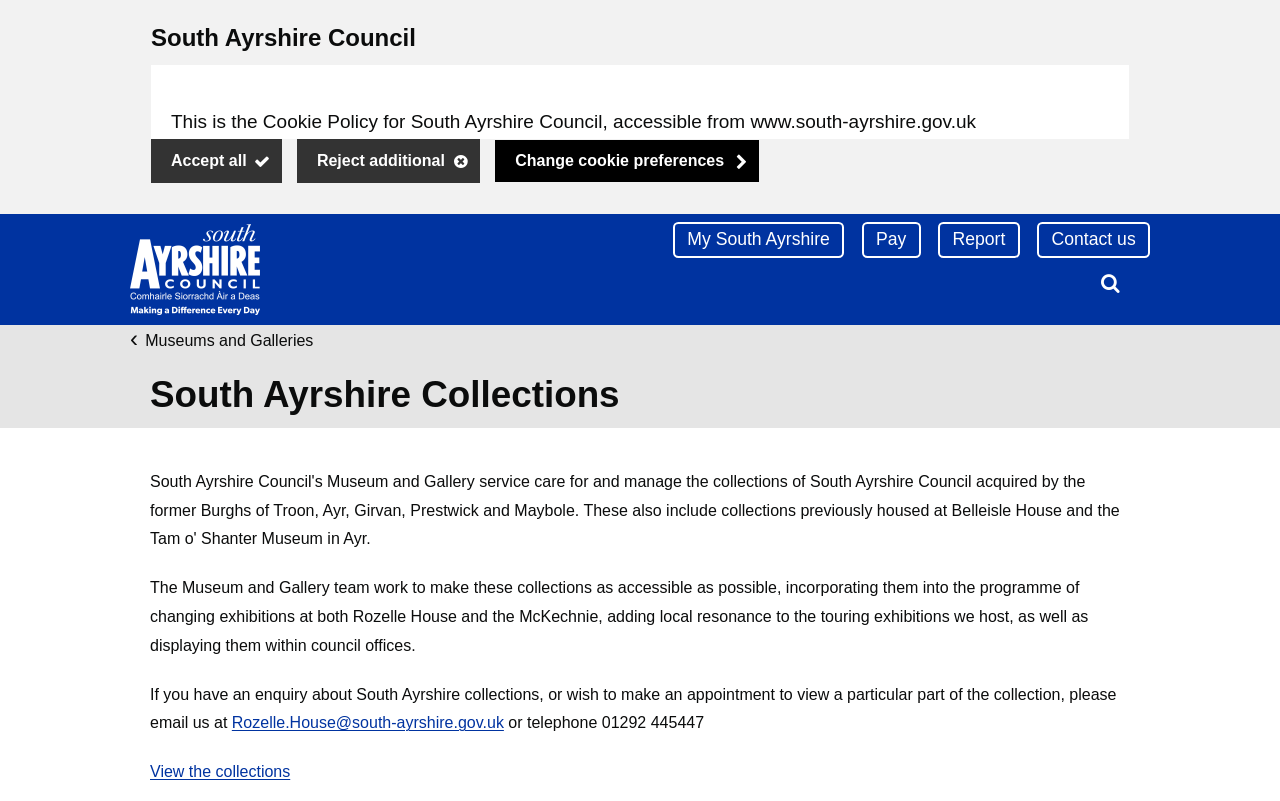Specify the bounding box coordinates of the region I need to click to perform the following instruction: "Skip to main content". The coordinates must be four float numbers in the range of 0 to 1, i.e., [left, top, right, bottom].

[0.008, 0.012, 0.033, 0.04]